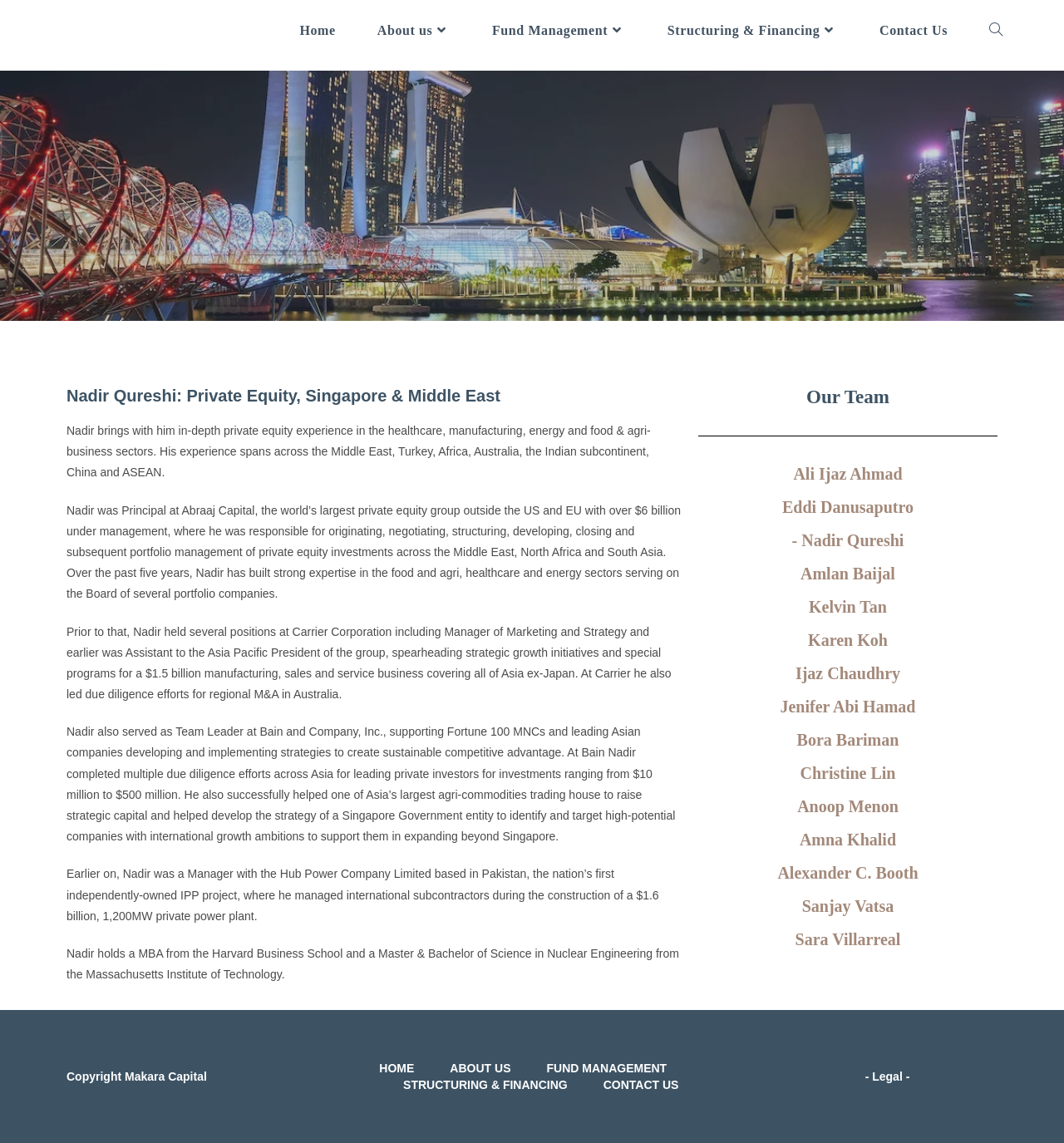Please predict the bounding box coordinates (top-left x, top-left y, bottom-right x, bottom-right y) for the UI element in the screenshot that fits the description: About us

[0.335, 0.0, 0.443, 0.054]